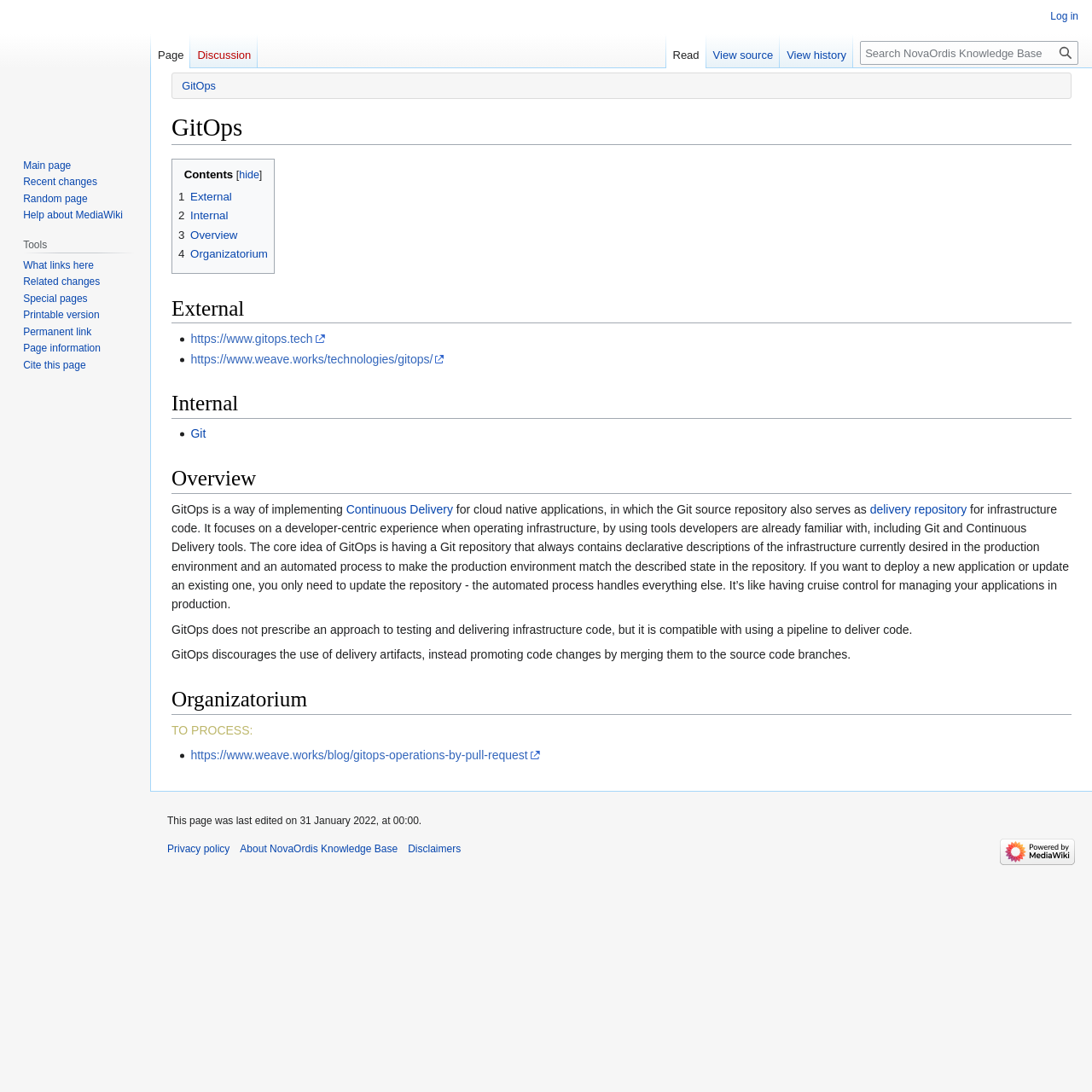What is the main topic of this webpage?
Refer to the image and provide a concise answer in one word or phrase.

GitOps